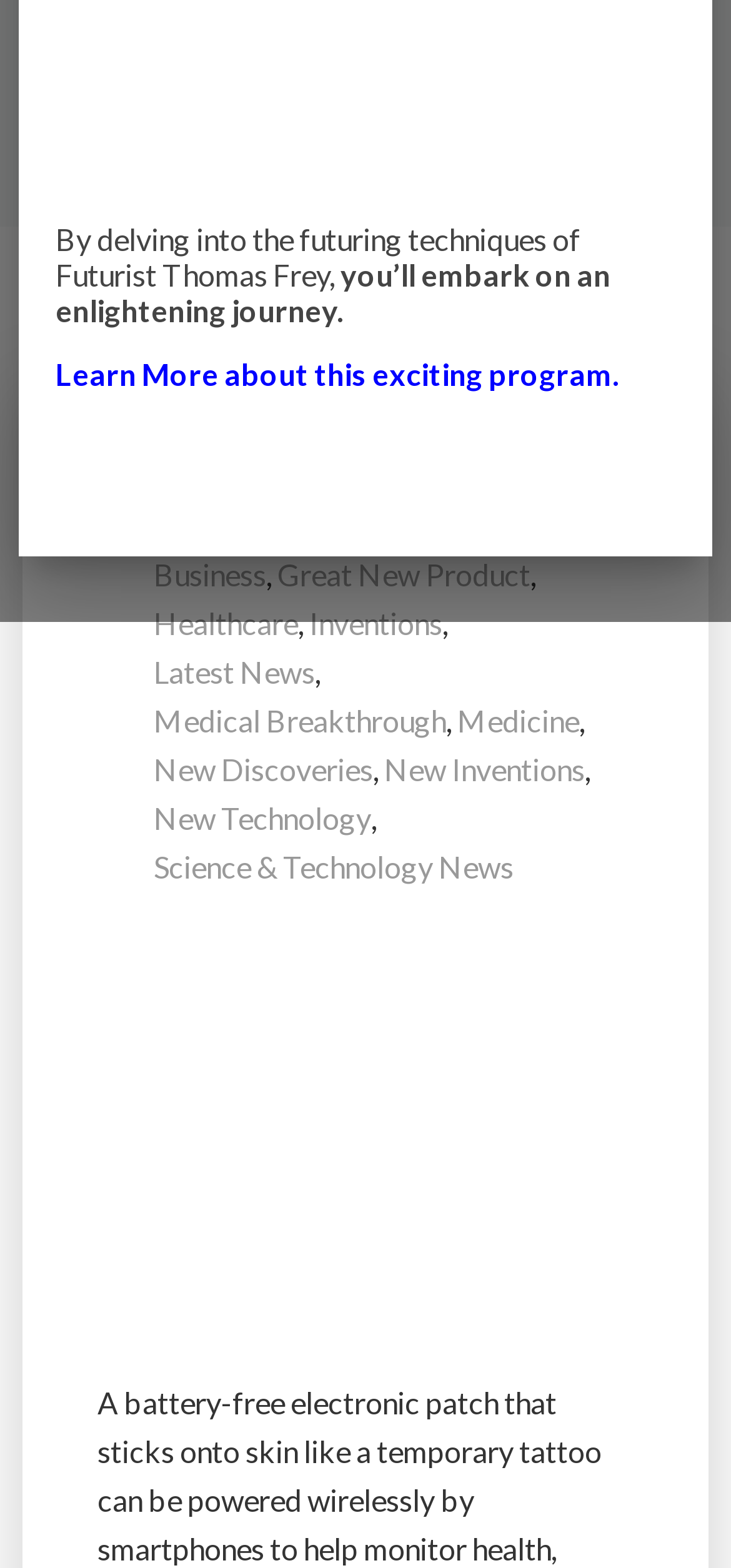From the webpage screenshot, predict the bounding box coordinates (top-left x, top-left y, bottom-right x, bottom-right y) for the UI element described here: Impact Lab

[0.136, 0.017, 0.362, 0.048]